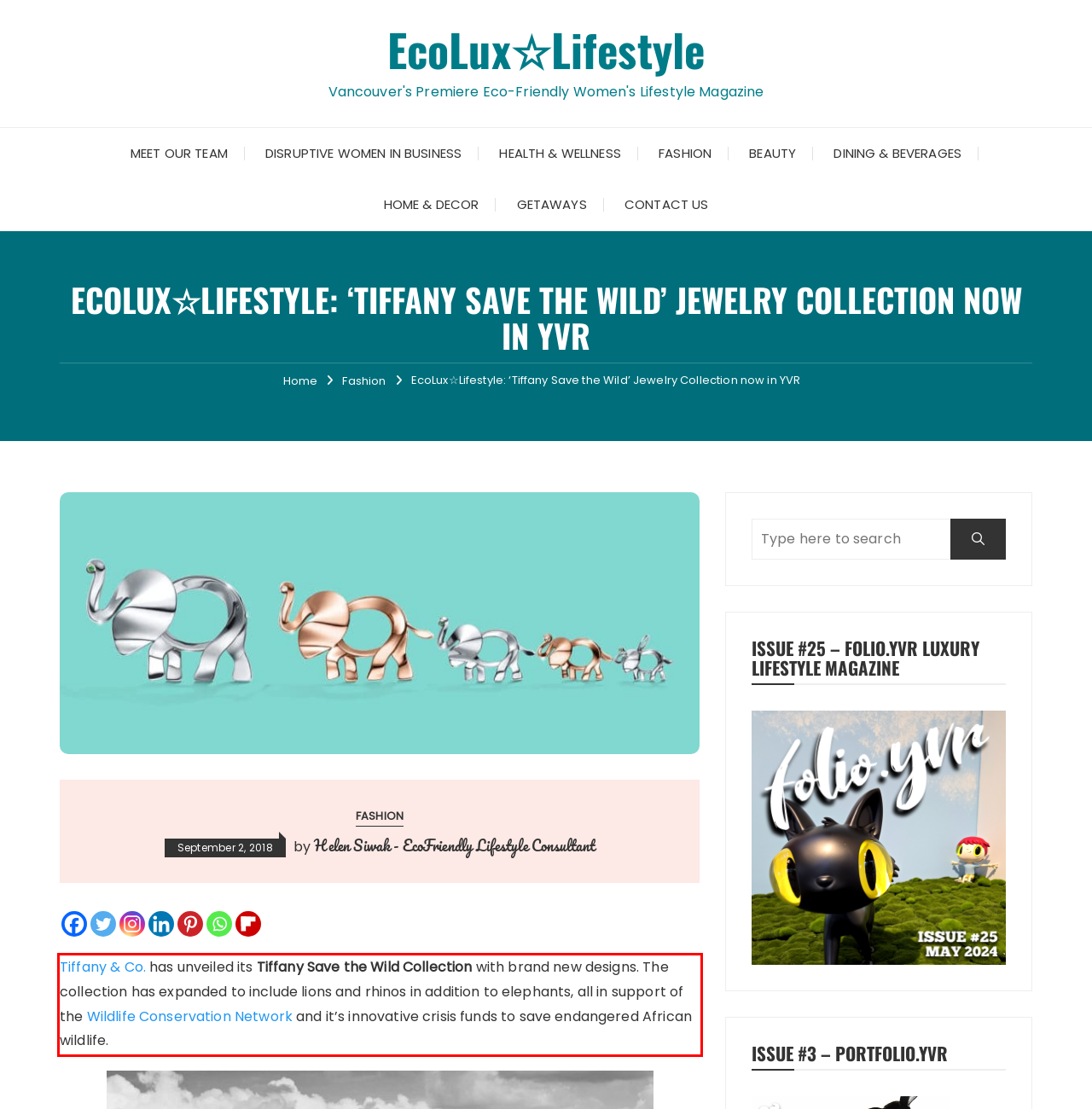Using the provided webpage screenshot, recognize the text content in the area marked by the red bounding box.

Tiffany & Co. has unveiled its Tiffany Save the Wild Collection with brand new designs. The collection has expanded to include lions and rhinos in addition to elephants, all in support of the Wildlife Conservation Network and it’s innovative crisis funds to save endangered African wildlife.